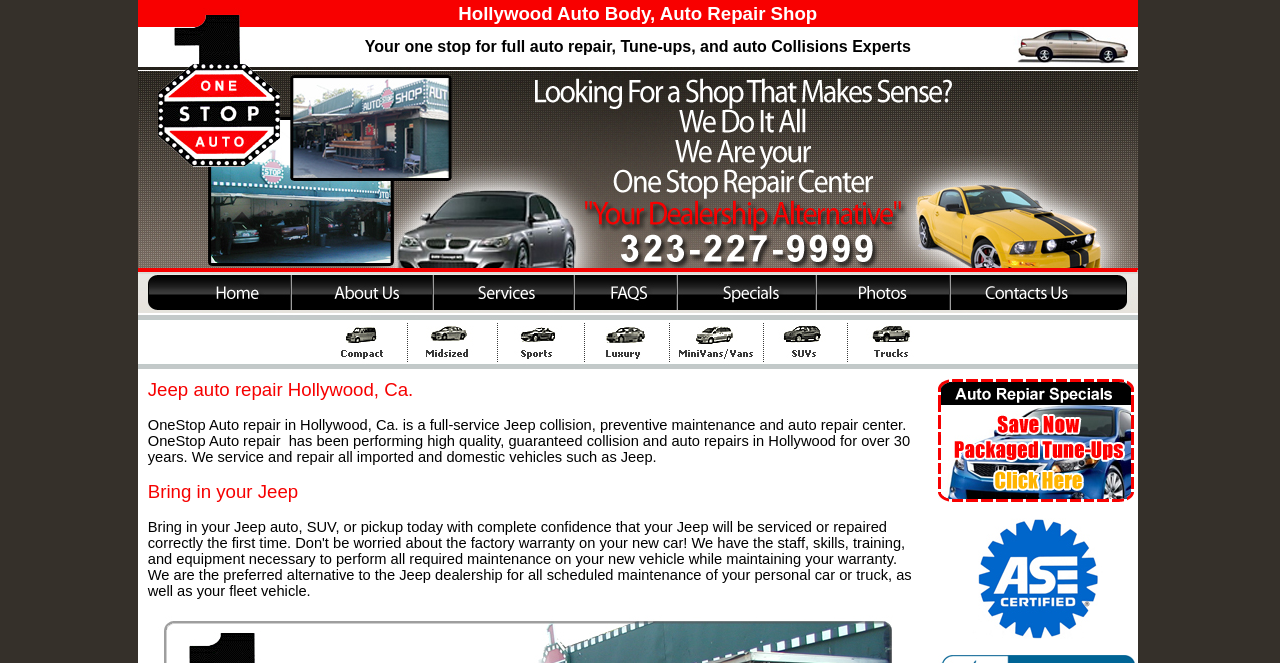What is the focus of the auto repair shop?
Based on the visual, give a brief answer using one word or a short phrase.

Jeep auto repair